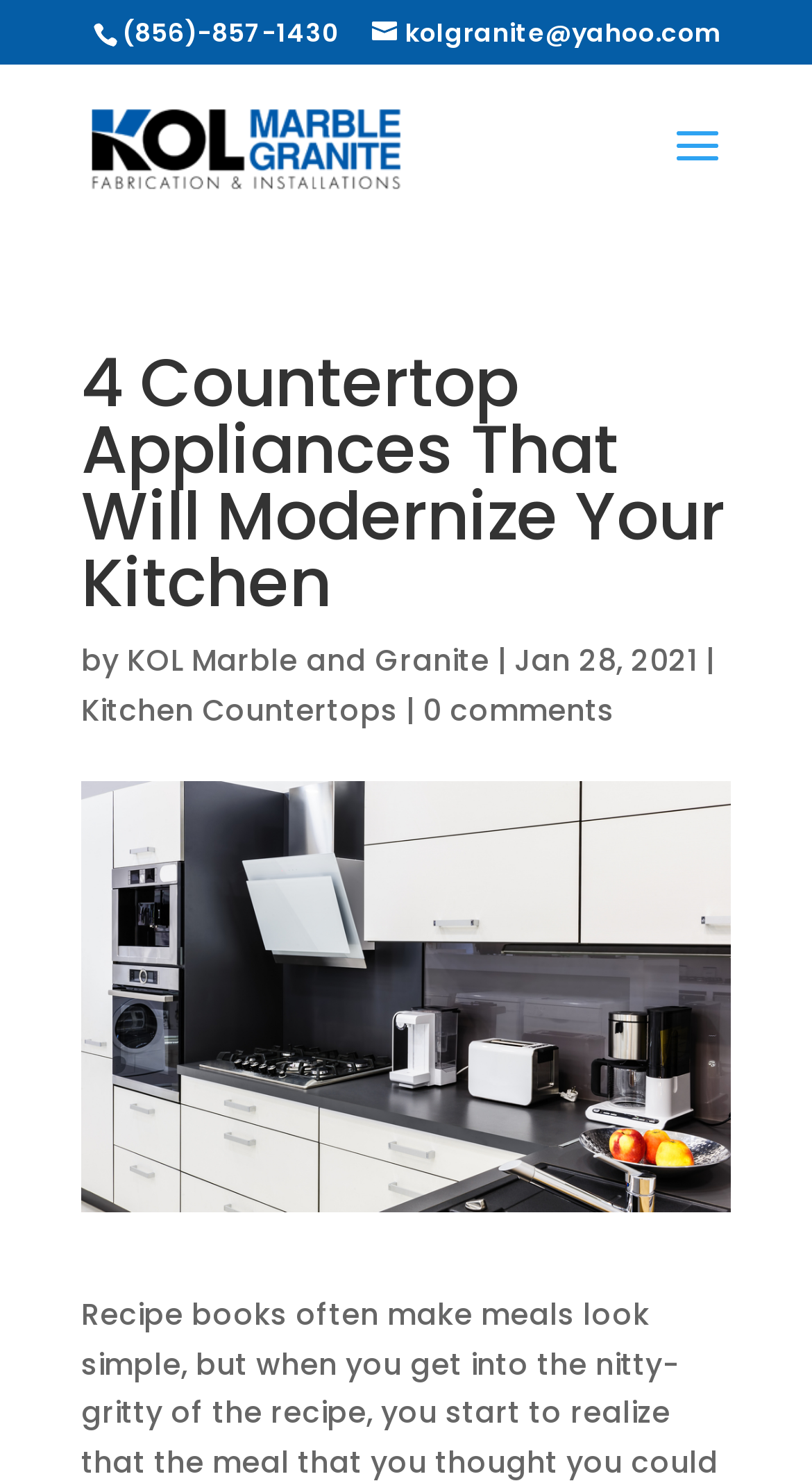Determine the main heading of the webpage and generate its text.

4 Countertop Appliances That Will Modernize Your Kitchen